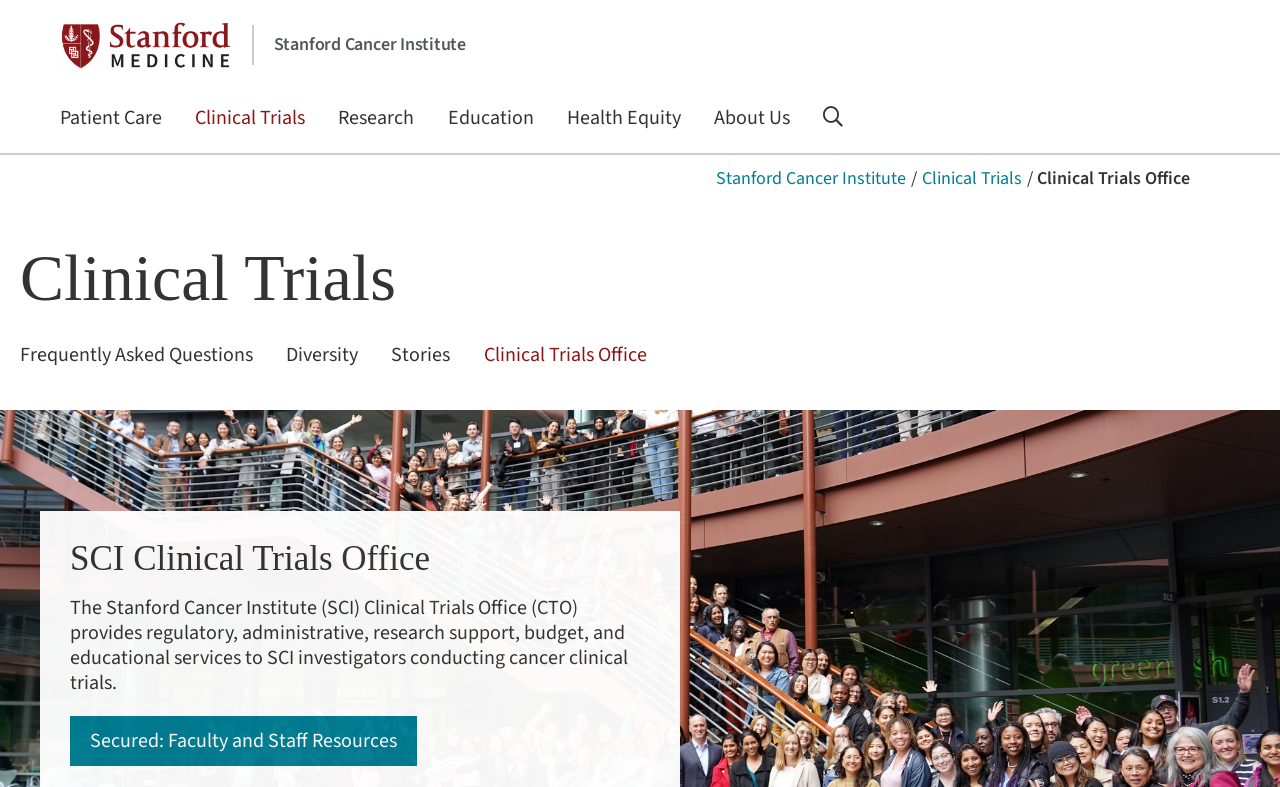Please determine the bounding box coordinates of the element's region to click for the following instruction: "go to Stanford Medicine".

[0.047, 0.025, 0.181, 0.089]